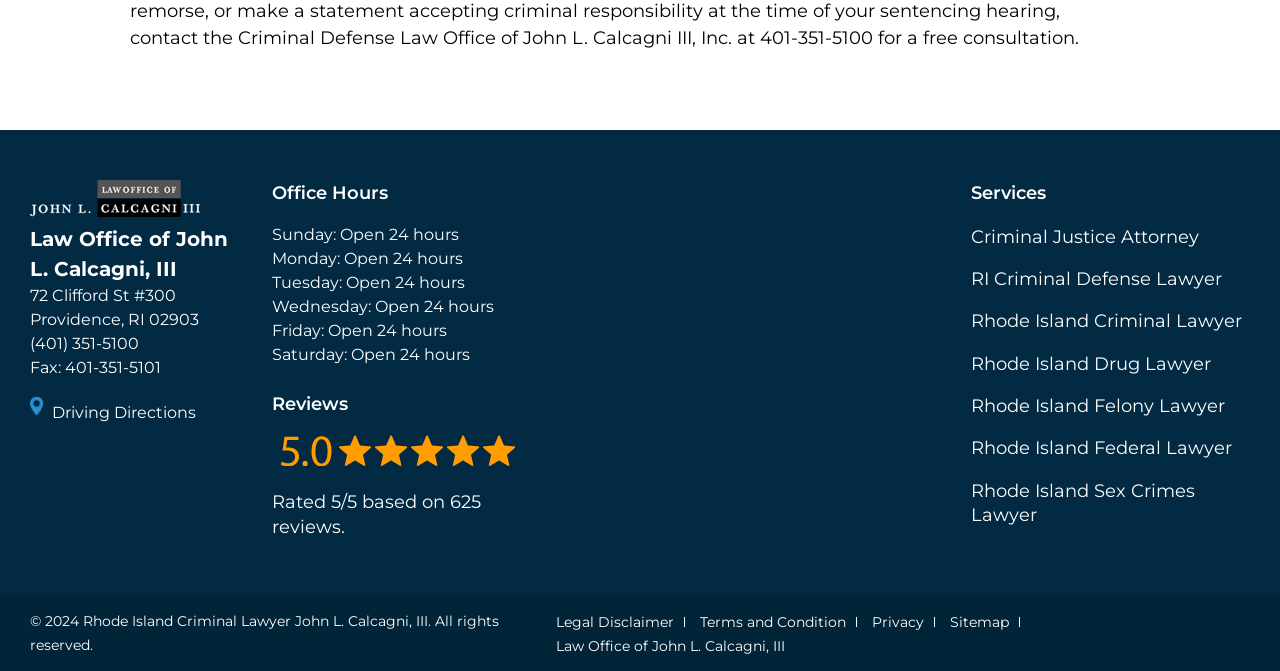Kindly determine the bounding box coordinates of the area that needs to be clicked to fulfill this instruction: "Select the 'Good Books to Read Now' tab".

None